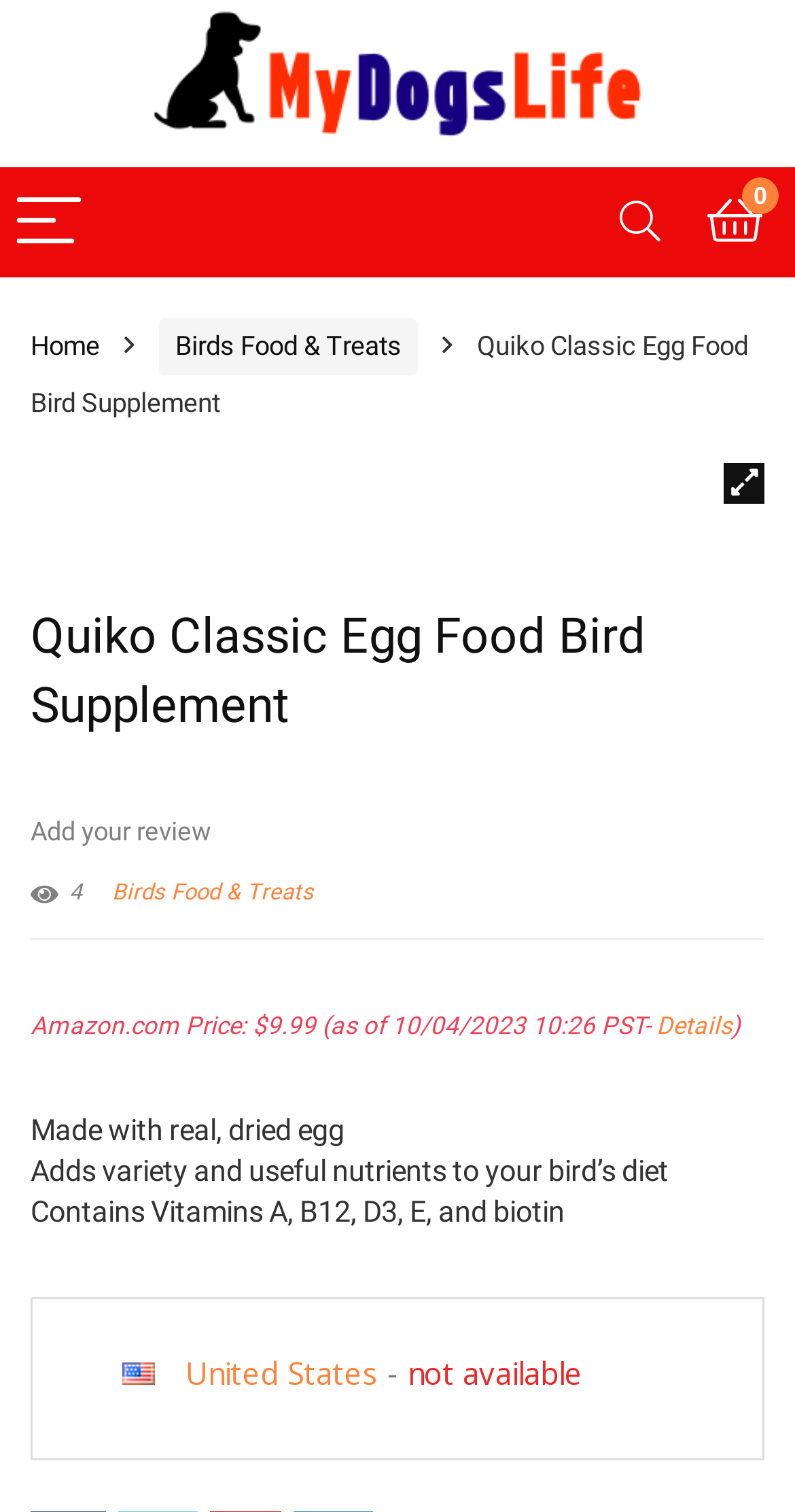What is the purpose of the product?
Refer to the image and provide a one-word or short phrase answer.

Adds variety and useful nutrients to bird's diet